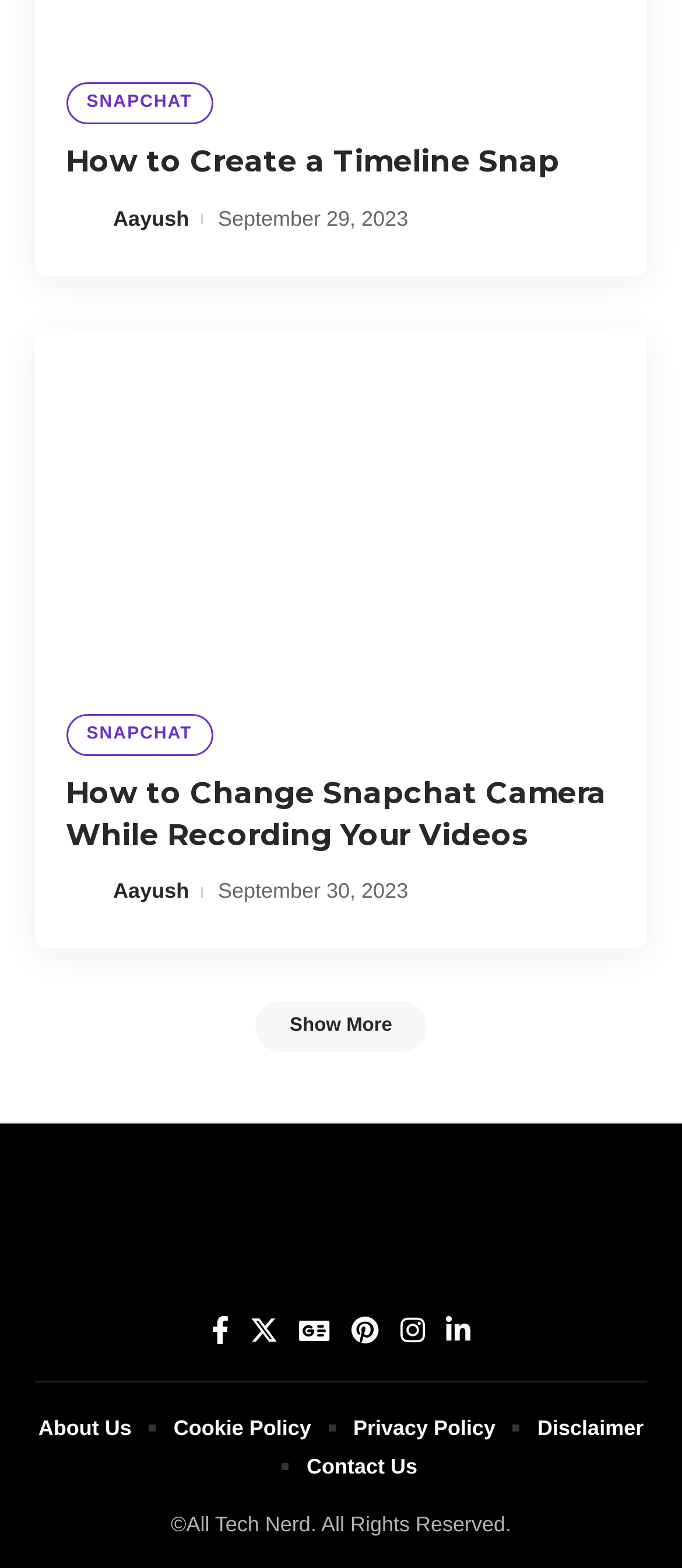Determine the bounding box coordinates for the element that should be clicked to follow this instruction: "Read the article about saving Snapchat photos to gallery". The coordinates should be given as four float numbers between 0 and 1, in the format [left, top, right, bottom].

[0.096, 0.397, 0.904, 0.45]